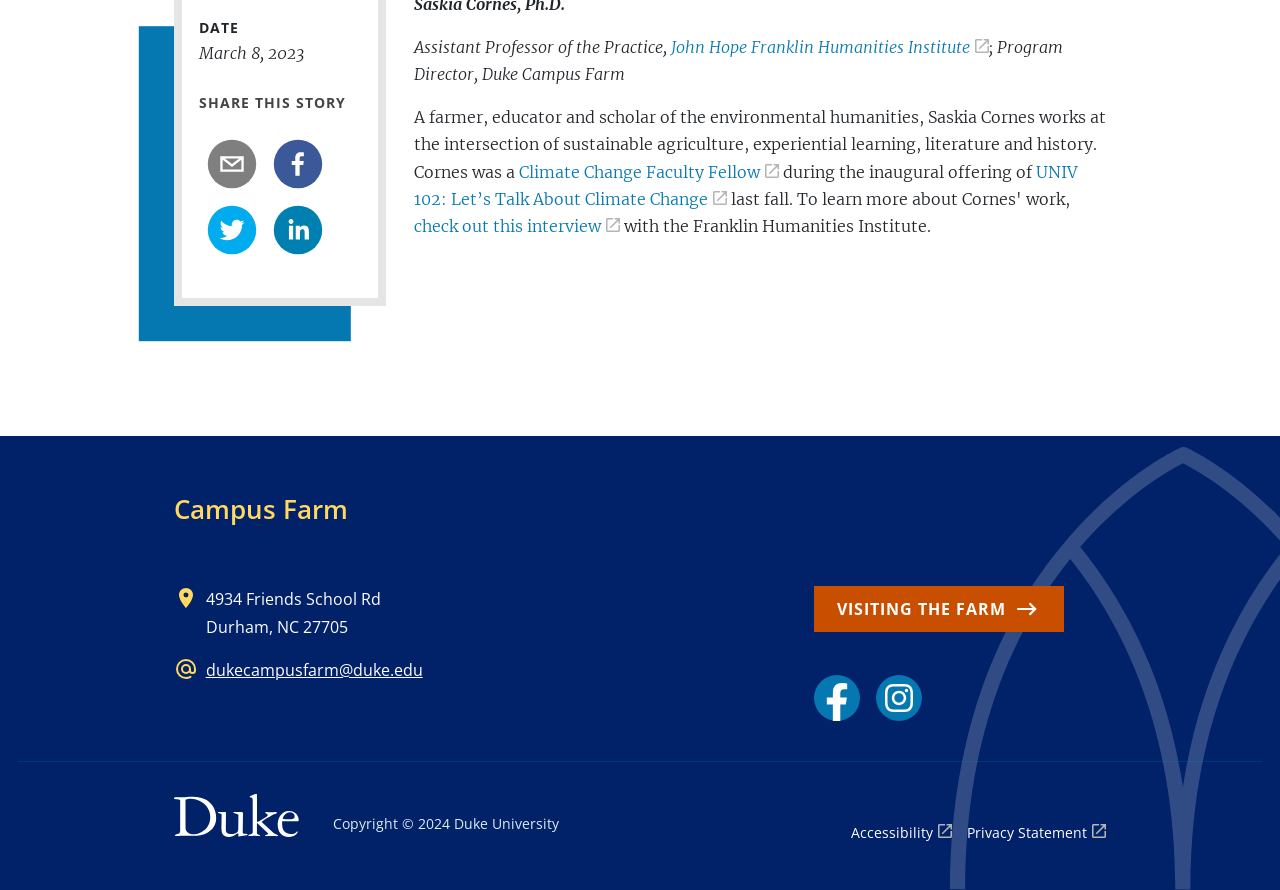Identify the bounding box coordinates for the UI element described as: "Climate Change Faculty Fellow". The coordinates should be provided as four floats between 0 and 1: [left, top, right, bottom].

[0.405, 0.182, 0.608, 0.204]